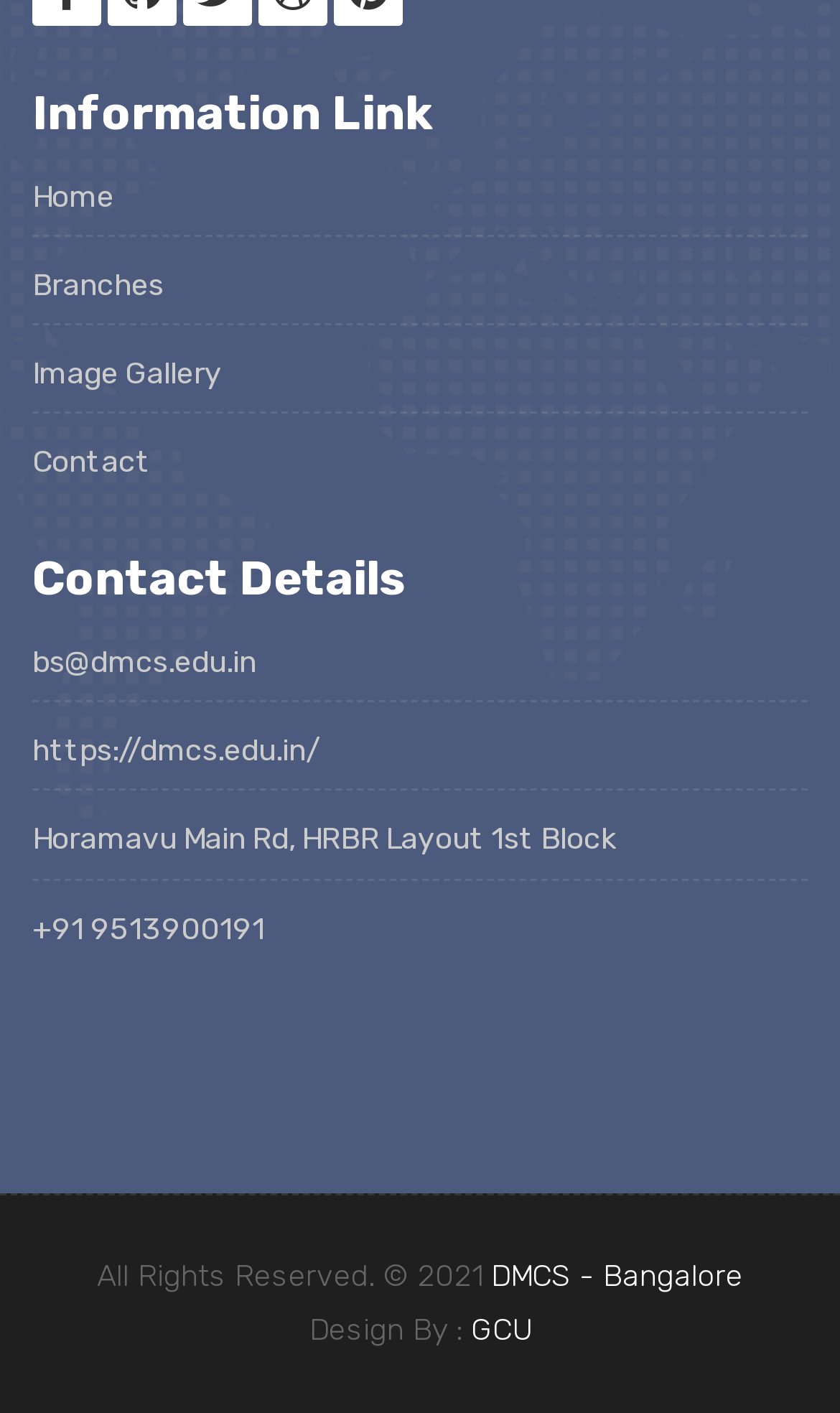Find the bounding box coordinates of the element I should click to carry out the following instruction: "view previous product".

None